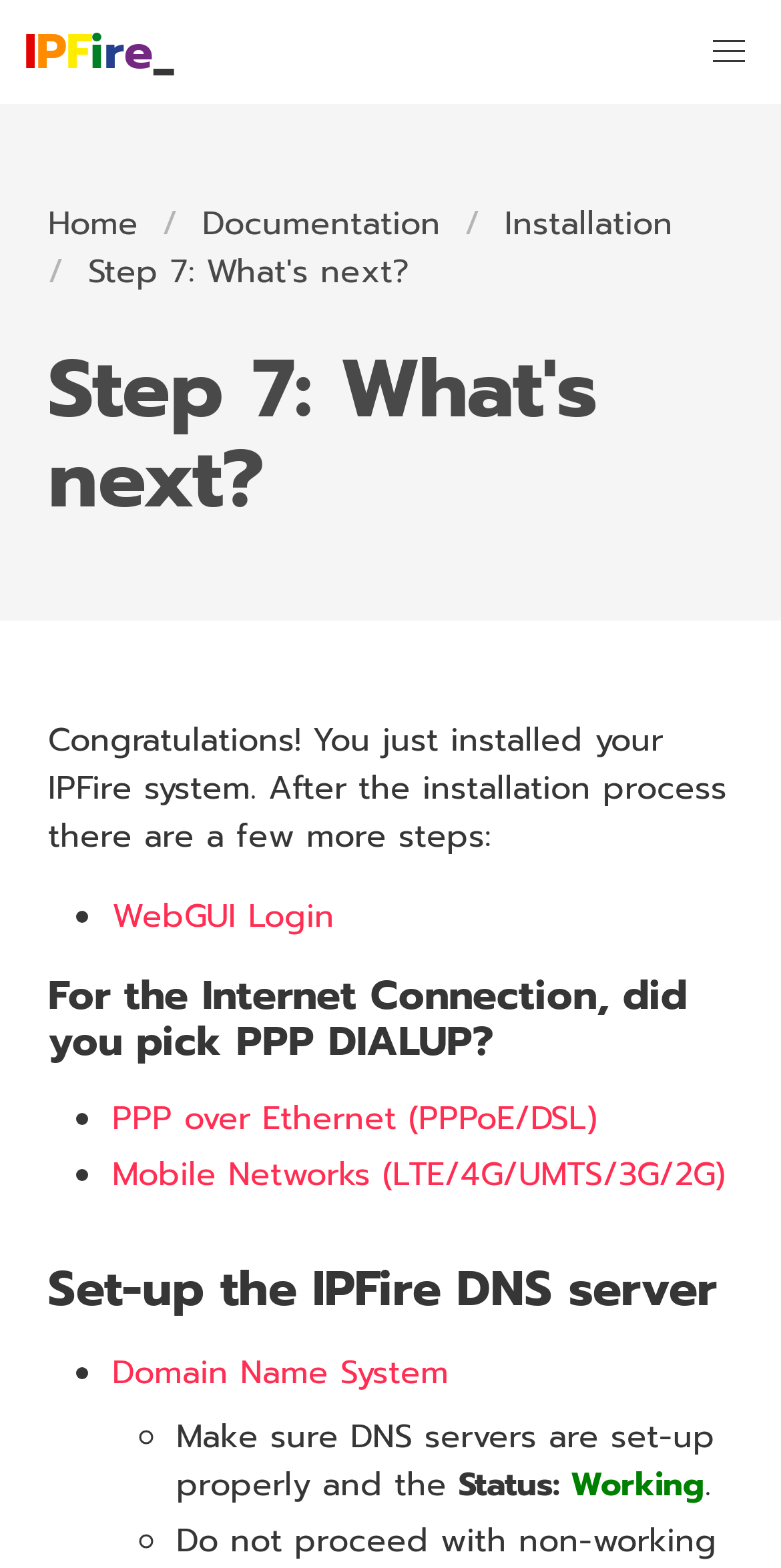Explain the webpage's design and content in an elaborate manner.

The webpage is divided into several sections. At the top, there is a main navigation bar with a link to "IPFire" on the left and a menu button on the right. Below the navigation bar, there is a breadcrumbs section with links to "Home", "Documentation", "Installation", and the current page "Step 7: What's next?".

The main content of the page is headed by a title "Step 7: What's next?" followed by a congratulatory message and a brief instruction. Below this, there are three sections with headings and bullet points. The first section is about the Internet Connection, with options for PPP DIALUP, PPP over Ethernet (PPPoE/DSL), and Mobile Networks (LTE/4G/UMTS/3G/2G). The second section is about setting up the IPFire DNS server, with a link to "Domain Name System". The third section has a list with two items, one about setting up DNS servers properly and another about the status, which is indicated as "Working".

There are 4 links in the breadcrumbs section, 3 links in the main content, and 2 buttons (menu and no other buttons). There are 7 list markers (• or ◦) in the main content.